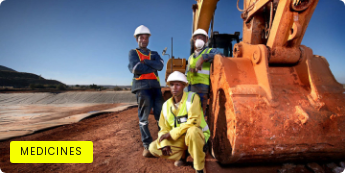Thoroughly describe the content and context of the image.

The image showcases three workers wearing protective gear, including hard hats and safety vests, standing confidently in front of a large yellow bulldozer. The backdrop features a clear blue sky, indicating a sunny day on an outdoor construction or mining site. The focus on safety is highlighted by their attire, emphasizing the importance of protective measures in hazardous work environments. The image is accompanied by a bold label stating "MEDICINES," suggesting a thematic connection to health or safety regulations within the mining or industrial context. This visual representation underscores the critical role of safety in industries related to construction and extraction.